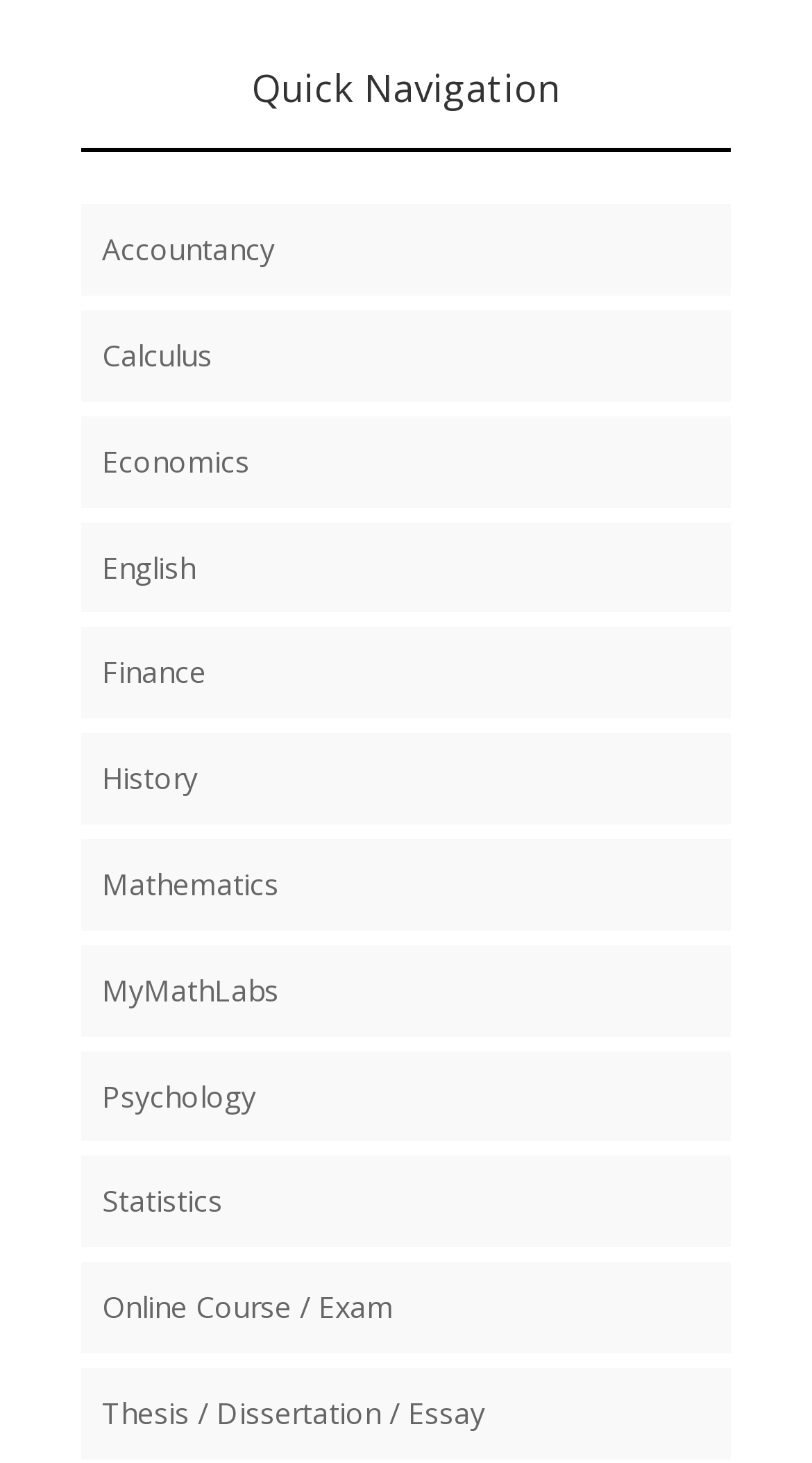Is 'Online Course / Exam' a subject?
Please give a detailed and elaborate explanation in response to the question.

I checked the list of links under the 'Quick Navigation' heading and found that 'Online Course / Exam' is not a typical subject name, but rather a category or a service, so I concluded that it is not a subject.